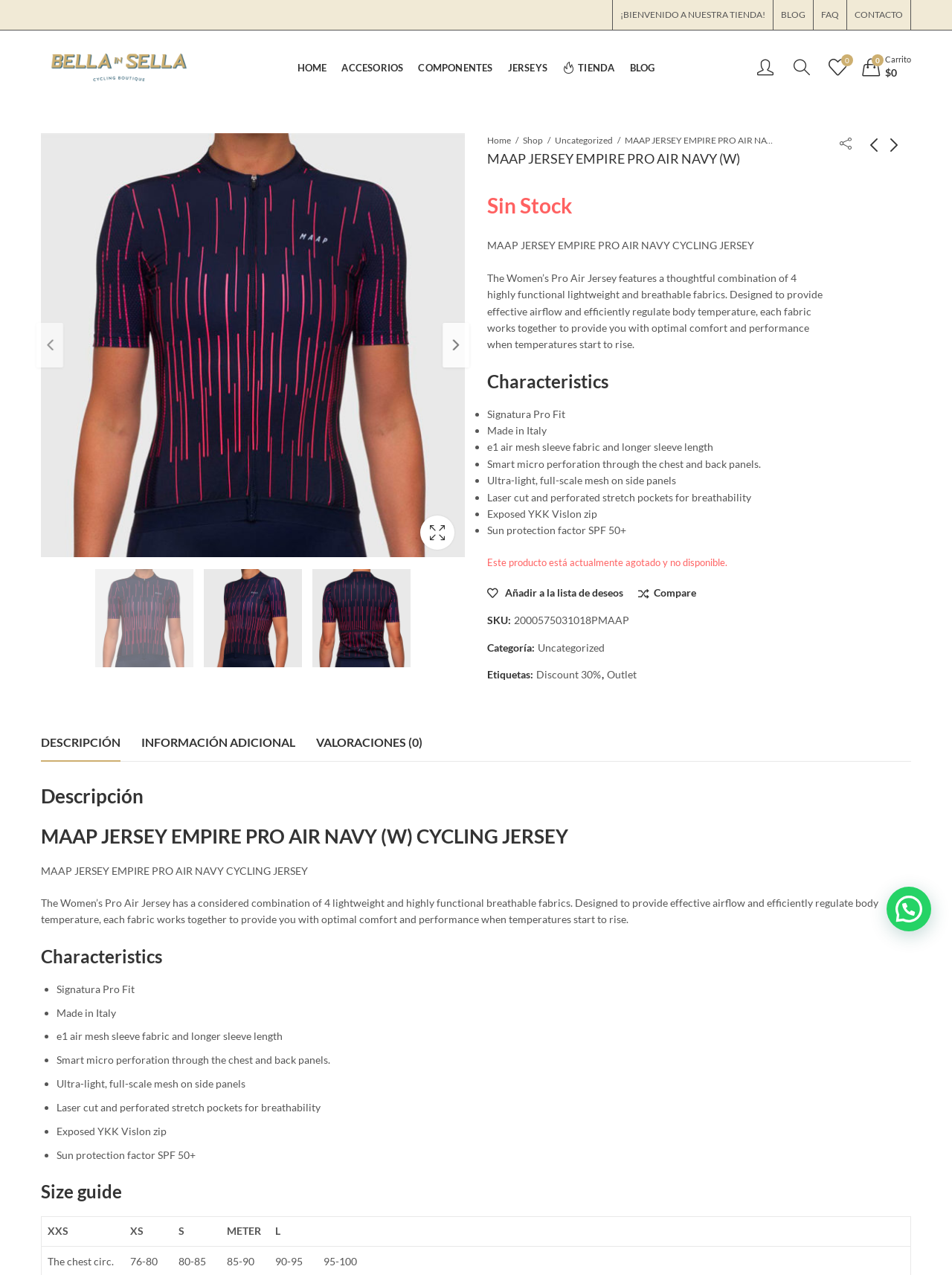Using the element description provided, determine the bounding box coordinates in the format (top-left x, top-left y, bottom-right x, bottom-right y). Ensure that all values are floating point numbers between 0 and 1. Element description: alt="Bella in Sella Cycling Boutique"

[0.043, 0.035, 0.207, 0.071]